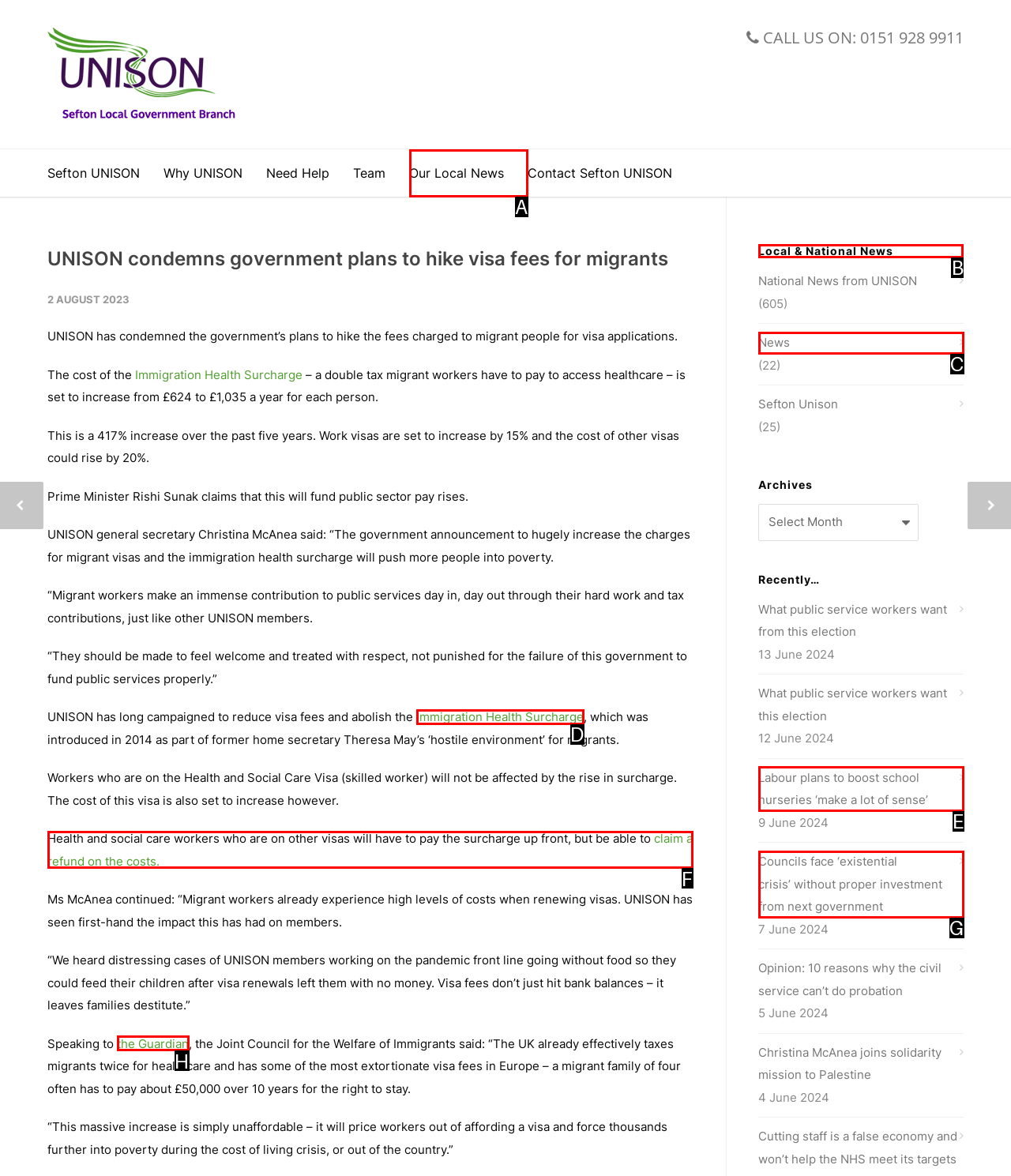Determine the letter of the UI element I should click on to complete the task: Check the 'Local & National News' section from the provided choices in the screenshot.

B